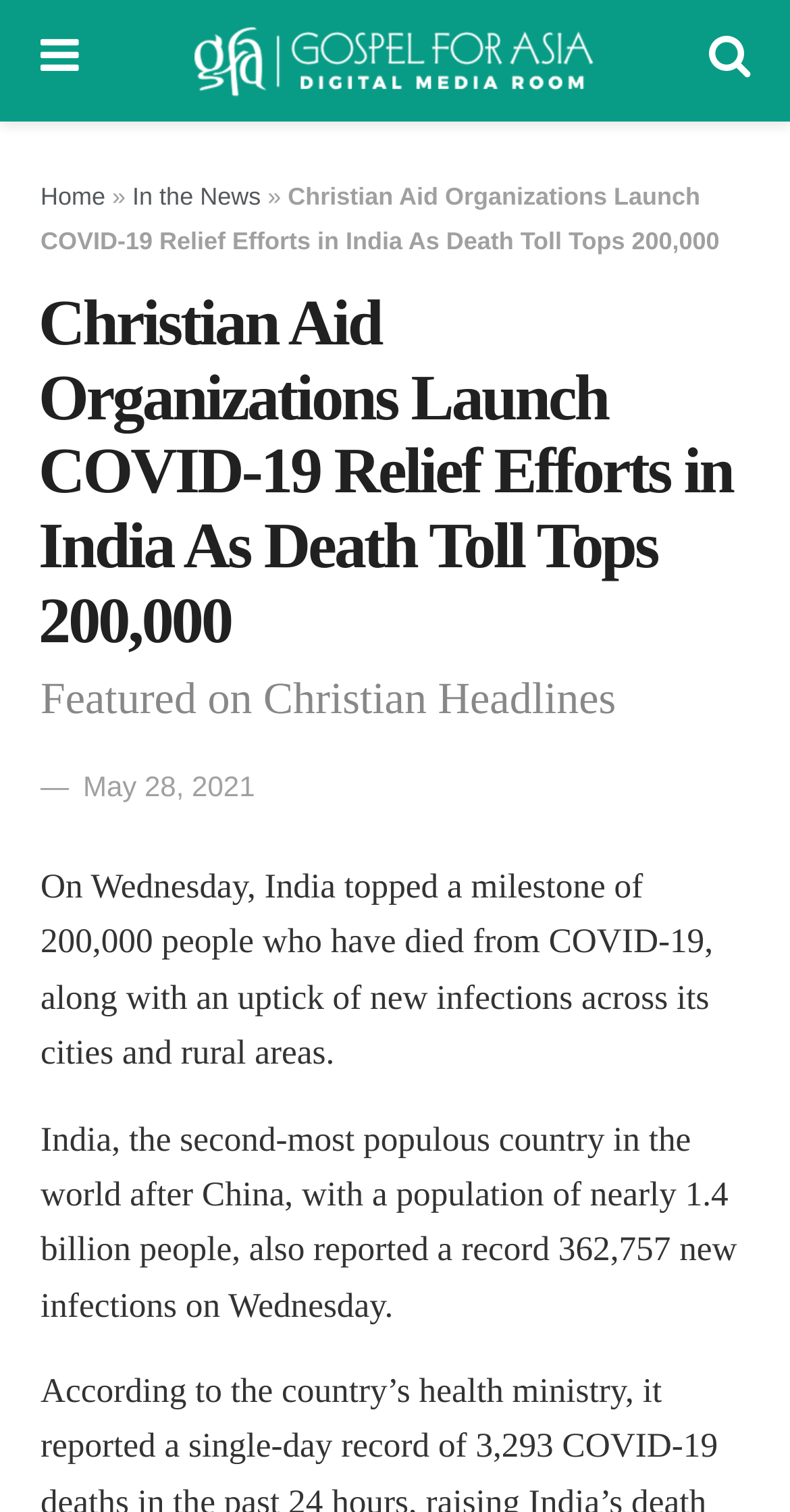Please respond in a single word or phrase: 
What is the record number of new infections reported in India?

362,757